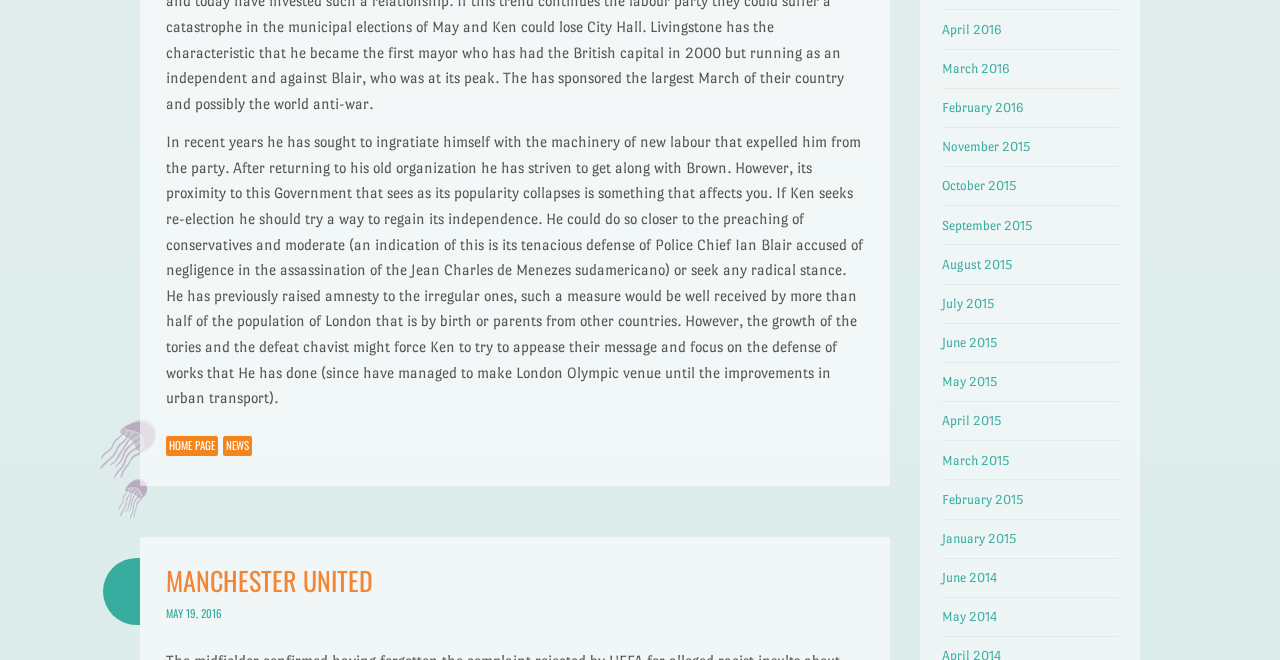Locate the bounding box coordinates of the element you need to click to accomplish the task described by this instruction: "view April 2016 archives".

[0.736, 0.033, 0.783, 0.056]